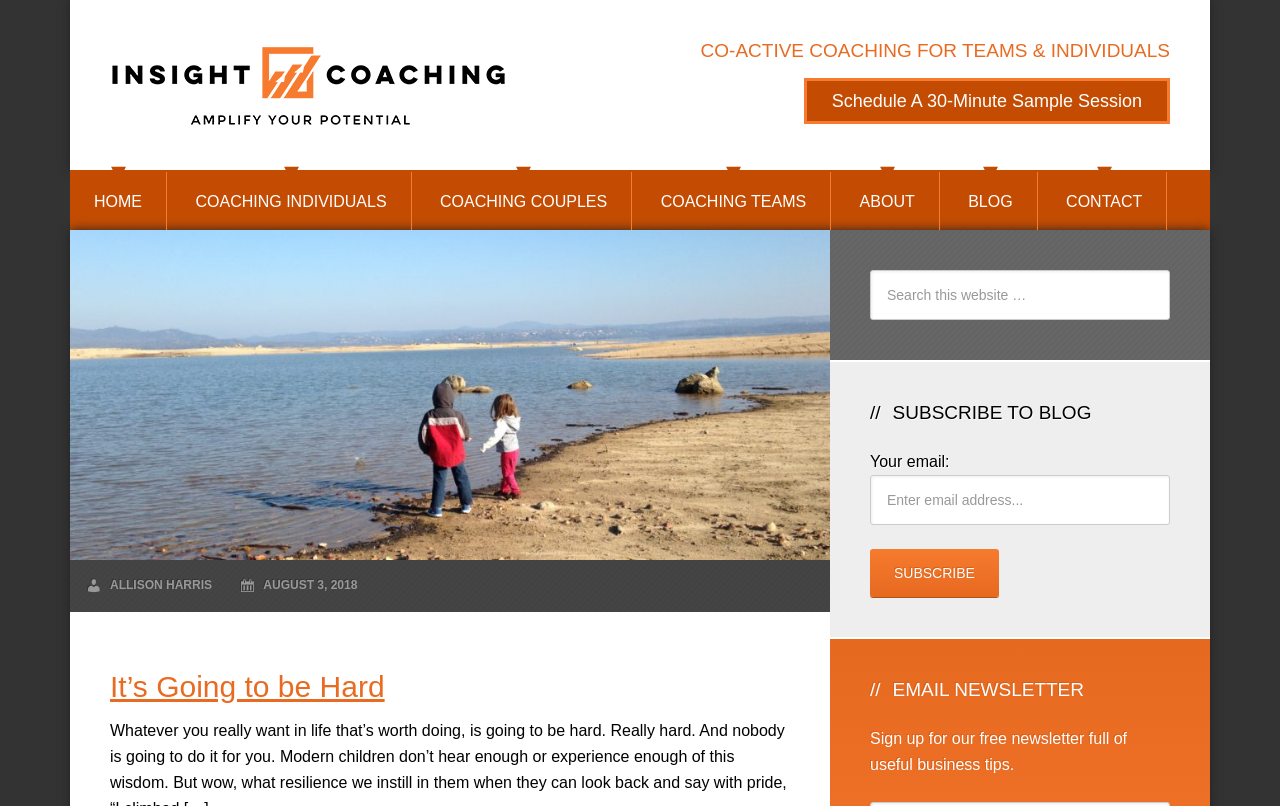How many coaching services are listed?
Deliver a detailed and extensive answer to the question.

The coaching services are listed as links below the main heading, and there are four of them: 'COACHING INDIVIDUALS', 'COACHING COUPLES', 'COACHING TEAMS', and 'HOME'.